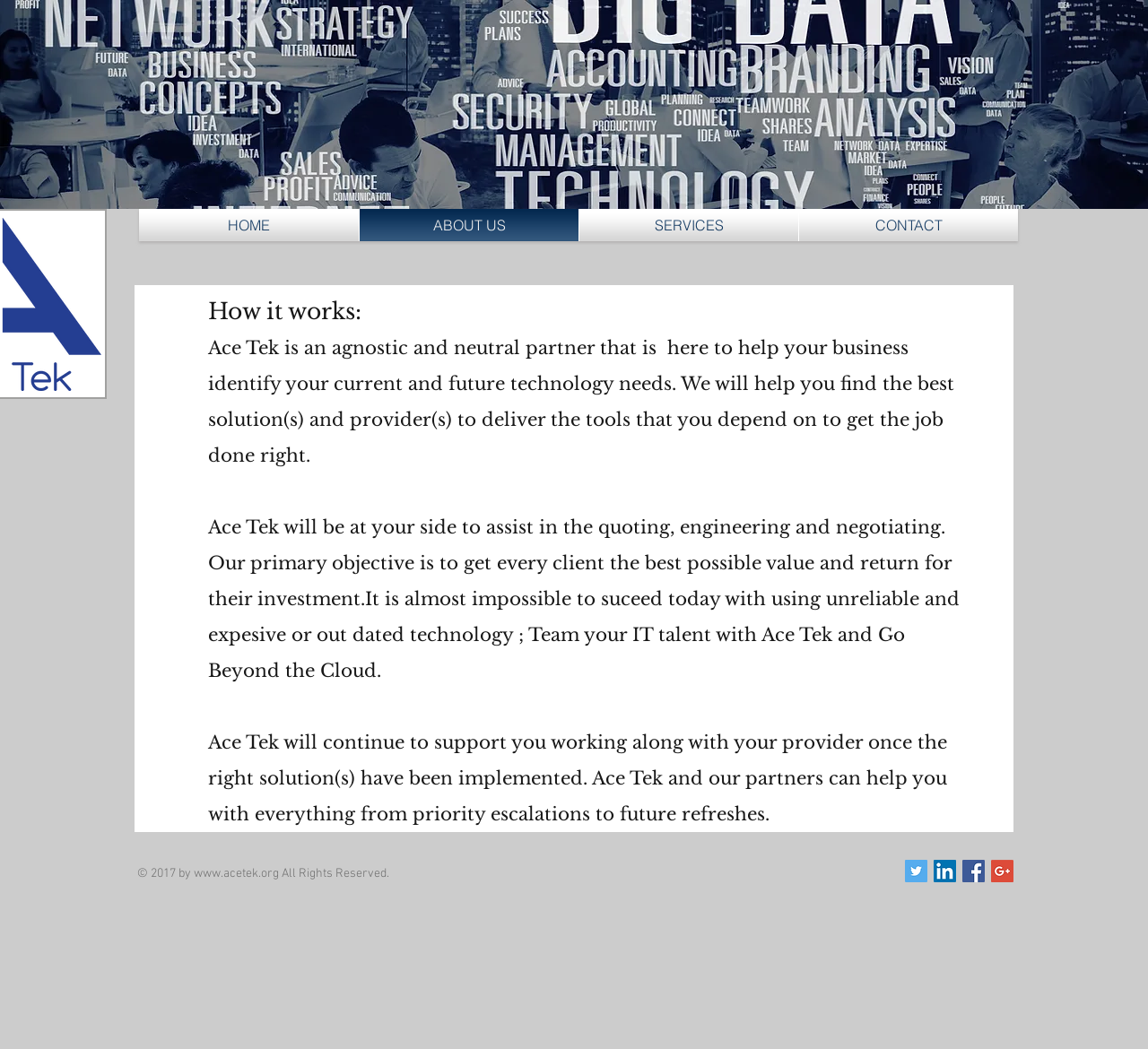Respond to the question below with a single word or phrase: What is the primary objective of Ace Tek?

Get every client the best possible value